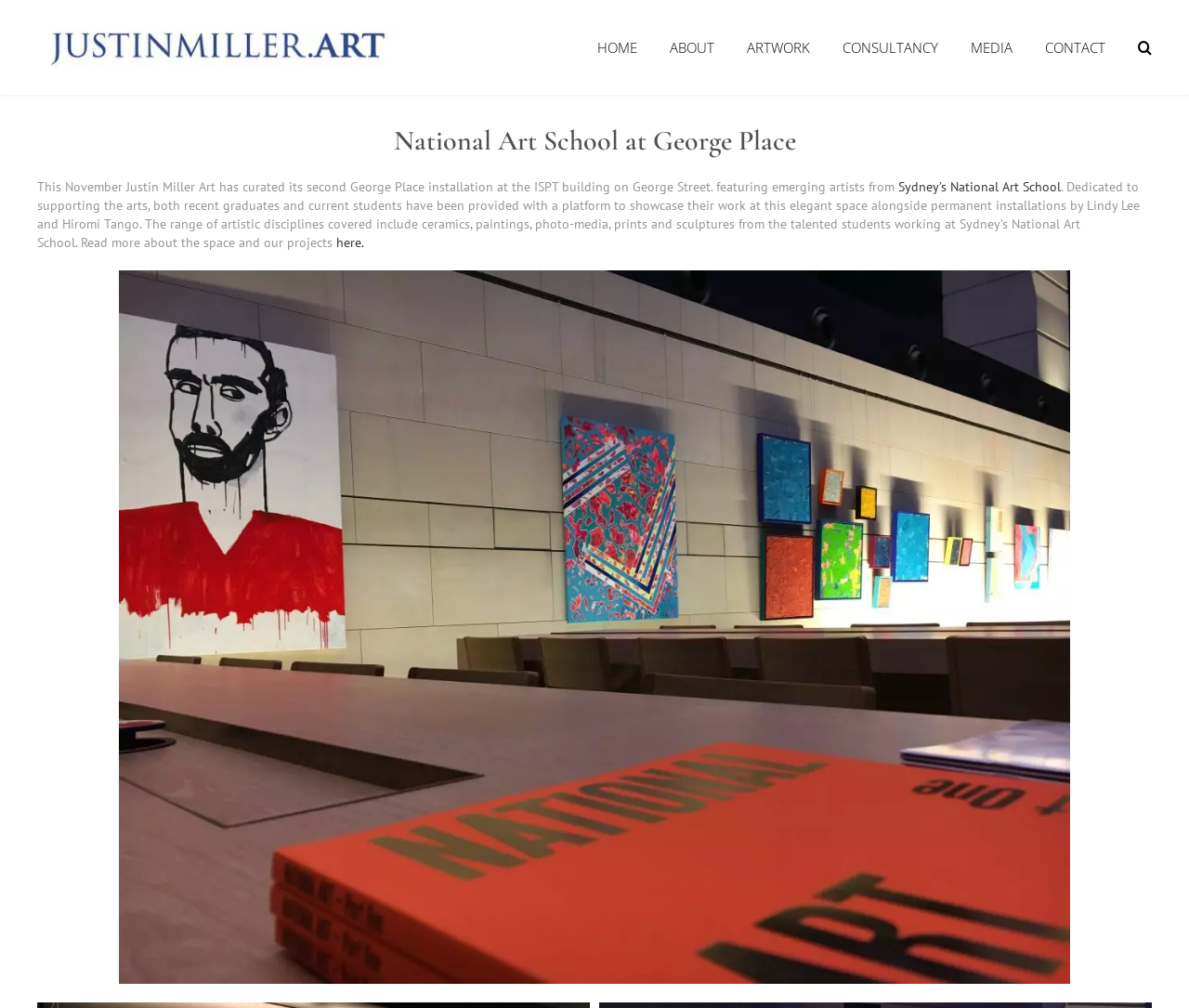What is the purpose of the platform provided to the artists?
Using the image, provide a concise answer in one word or a short phrase.

To showcase their work